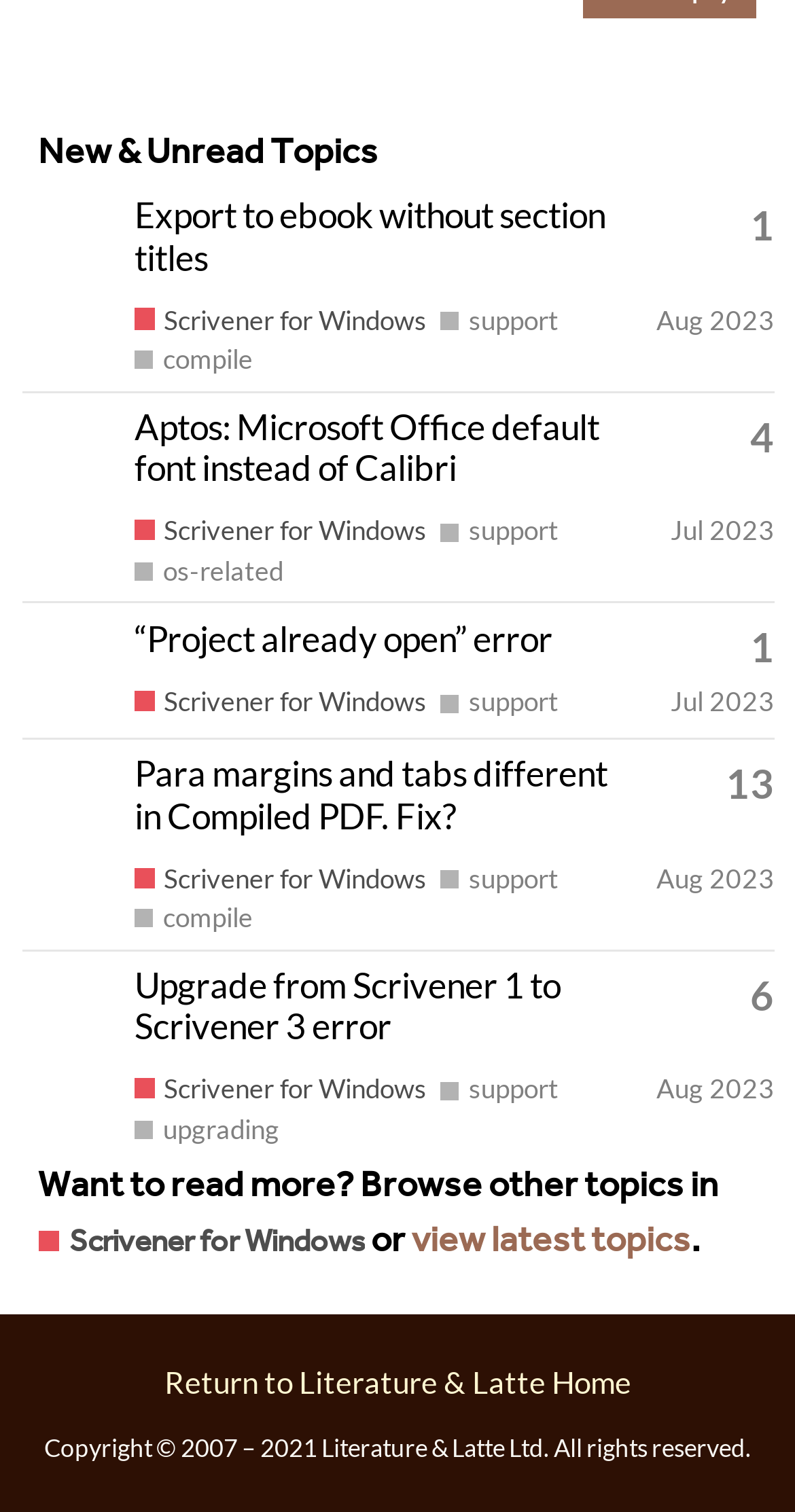Given the content of the image, can you provide a detailed answer to the question?
What is the latest topic's creation date?

I looked at the generic text elements with dates and found the latest one, which is 'Created: Aug 27, 2023 11:28 pm'.